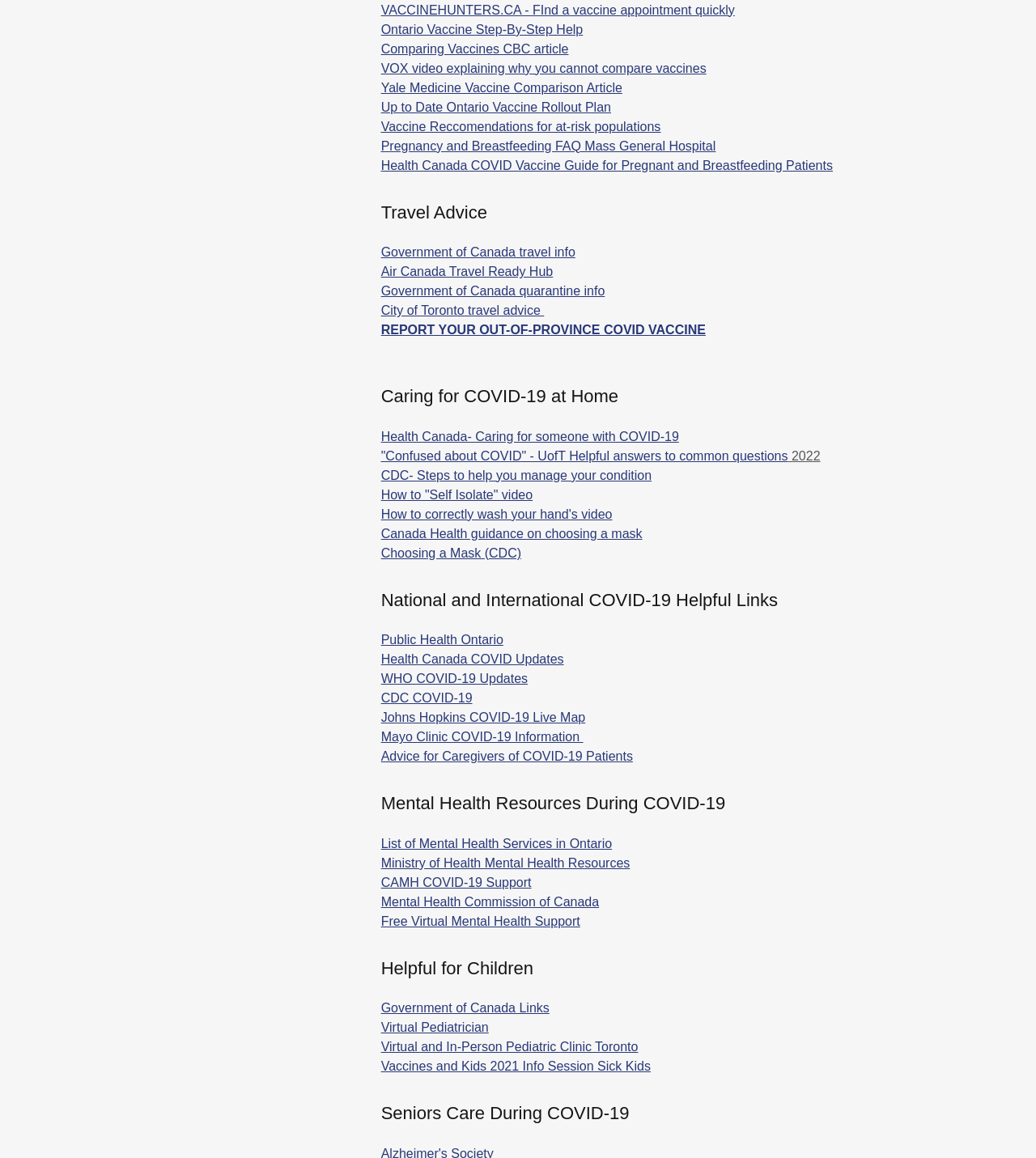Find the bounding box coordinates for the area you need to click to carry out the instruction: "Get Ontario Vaccine Step-By-Step Help". The coordinates should be four float numbers between 0 and 1, indicated as [left, top, right, bottom].

[0.368, 0.019, 0.563, 0.031]